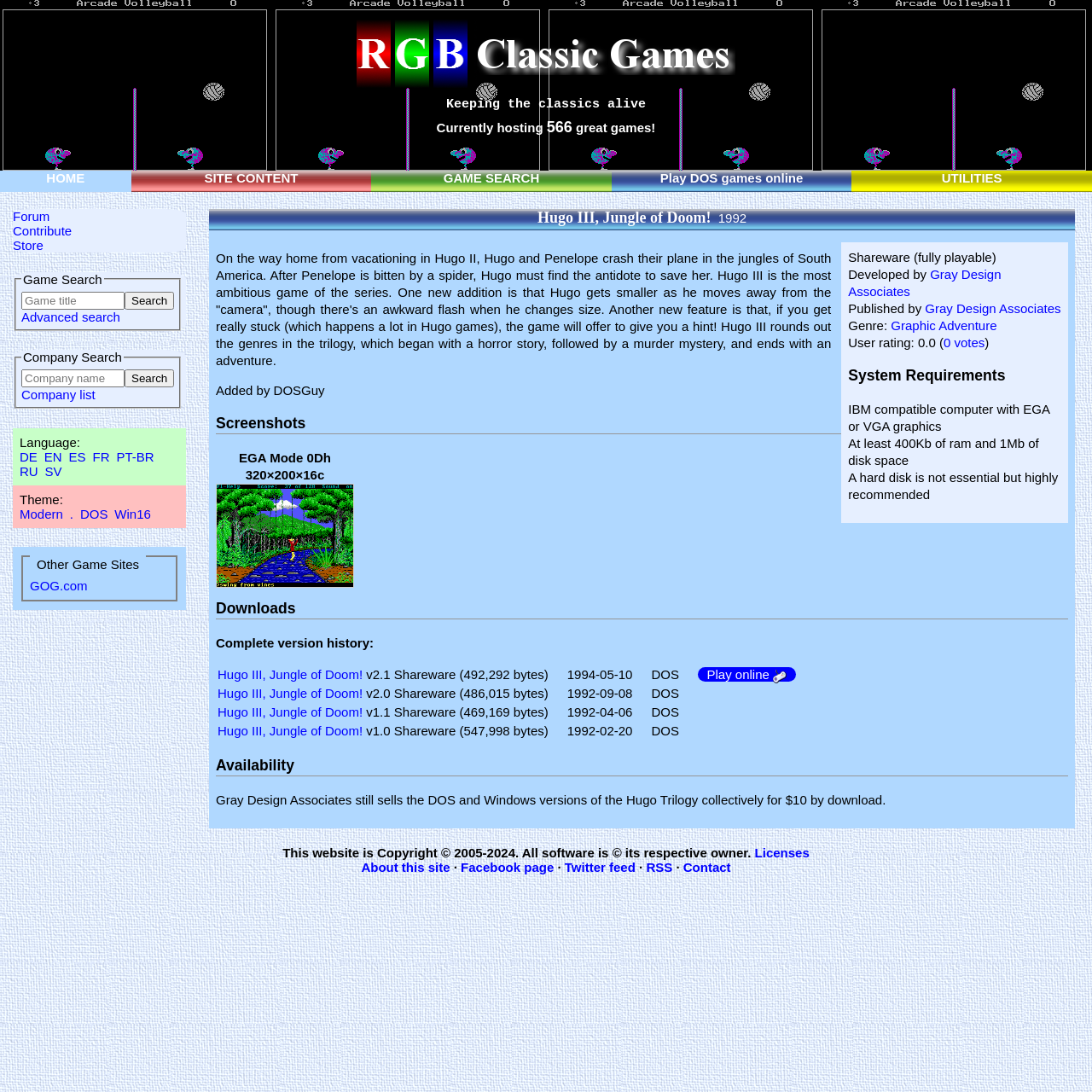Identify the bounding box coordinates of the region that should be clicked to execute the following instruction: "Change language to English".

[0.04, 0.411, 0.057, 0.425]